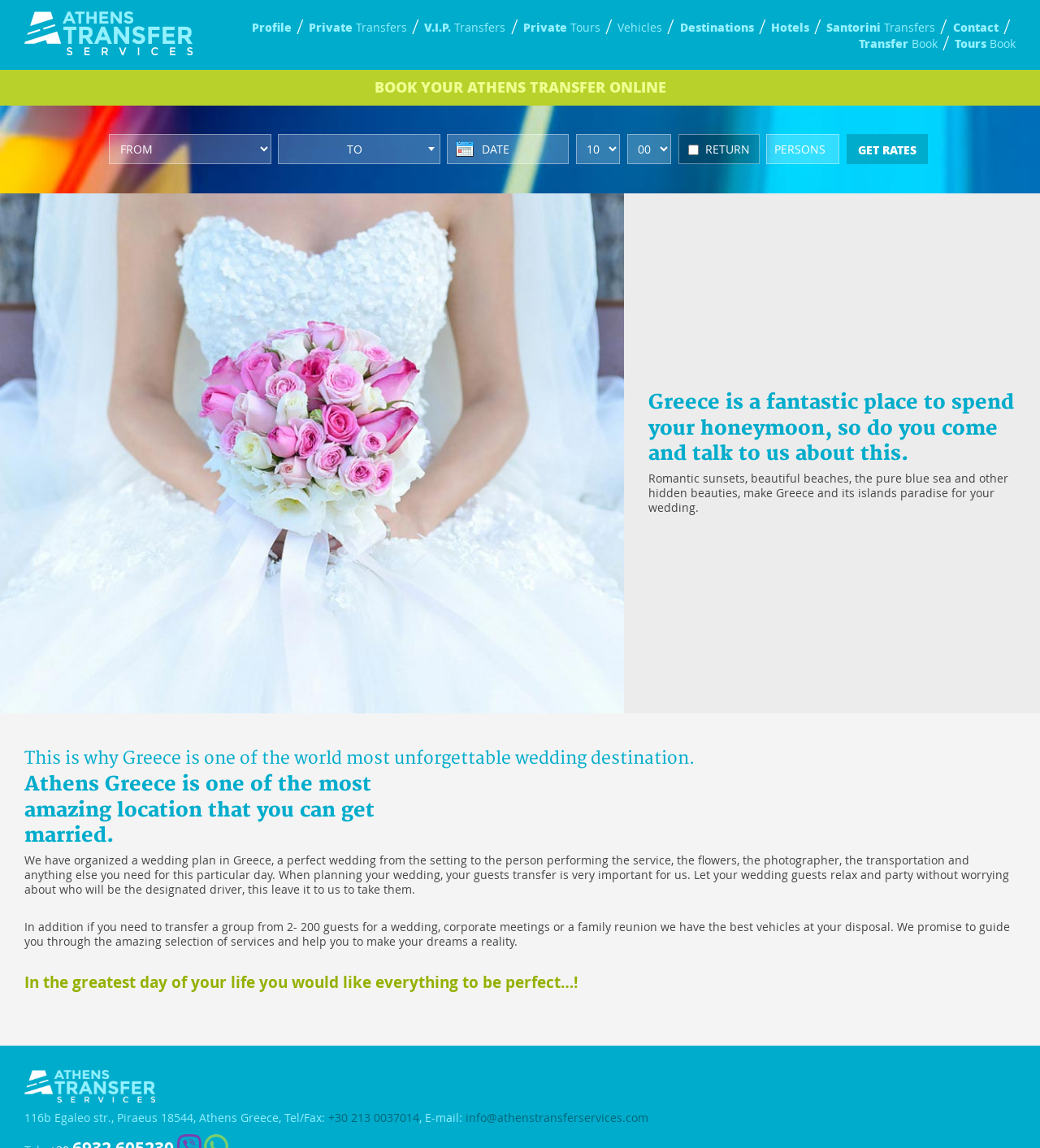Provide a short answer to the following question with just one word or phrase: What is the location of Athens Transfer Services?

Piraeus 18544, Athens Greece